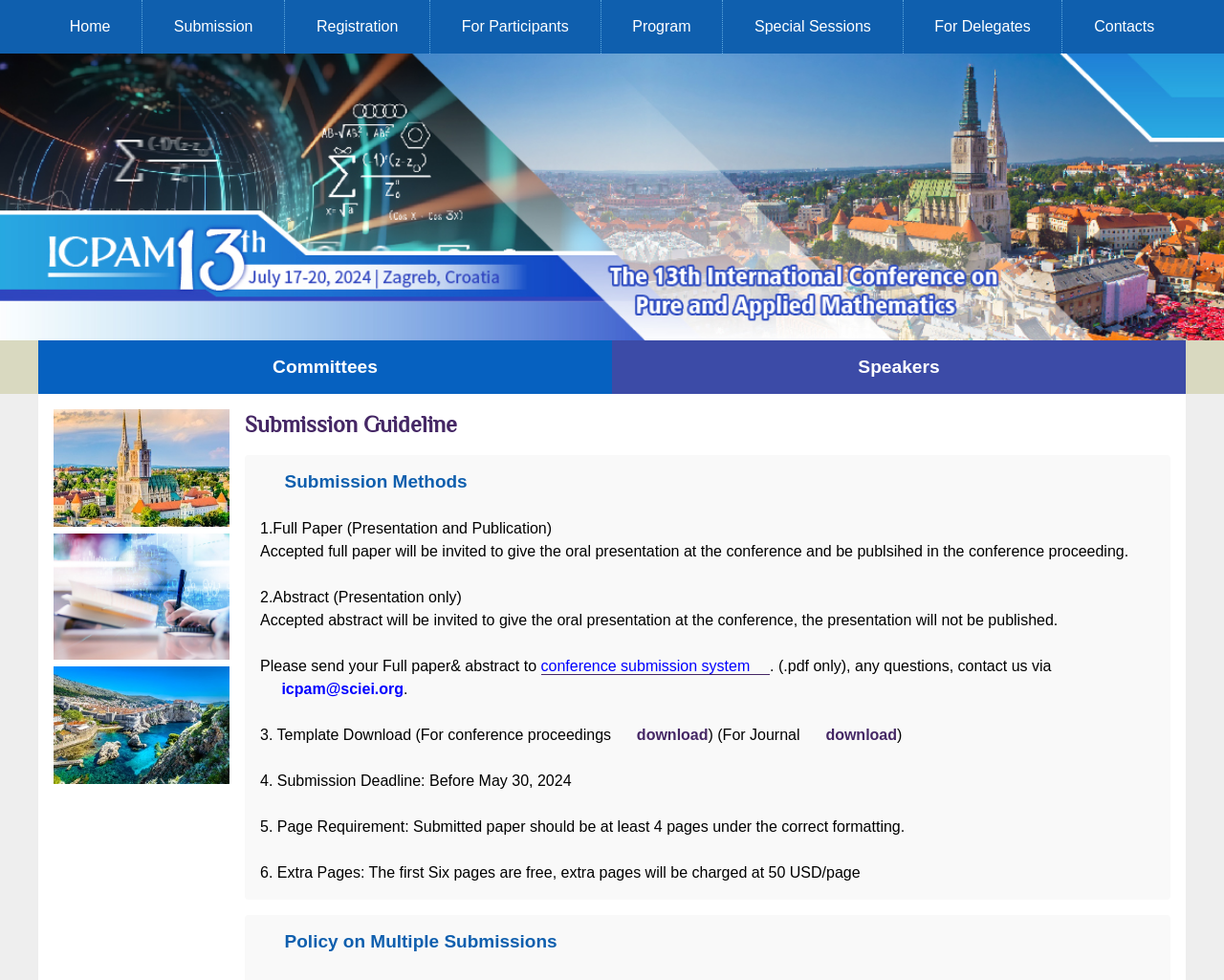Find the bounding box coordinates for the HTML element described as: "Speakers". The coordinates should consist of four float values between 0 and 1, i.e., [left, top, right, bottom].

[0.701, 0.363, 0.768, 0.386]